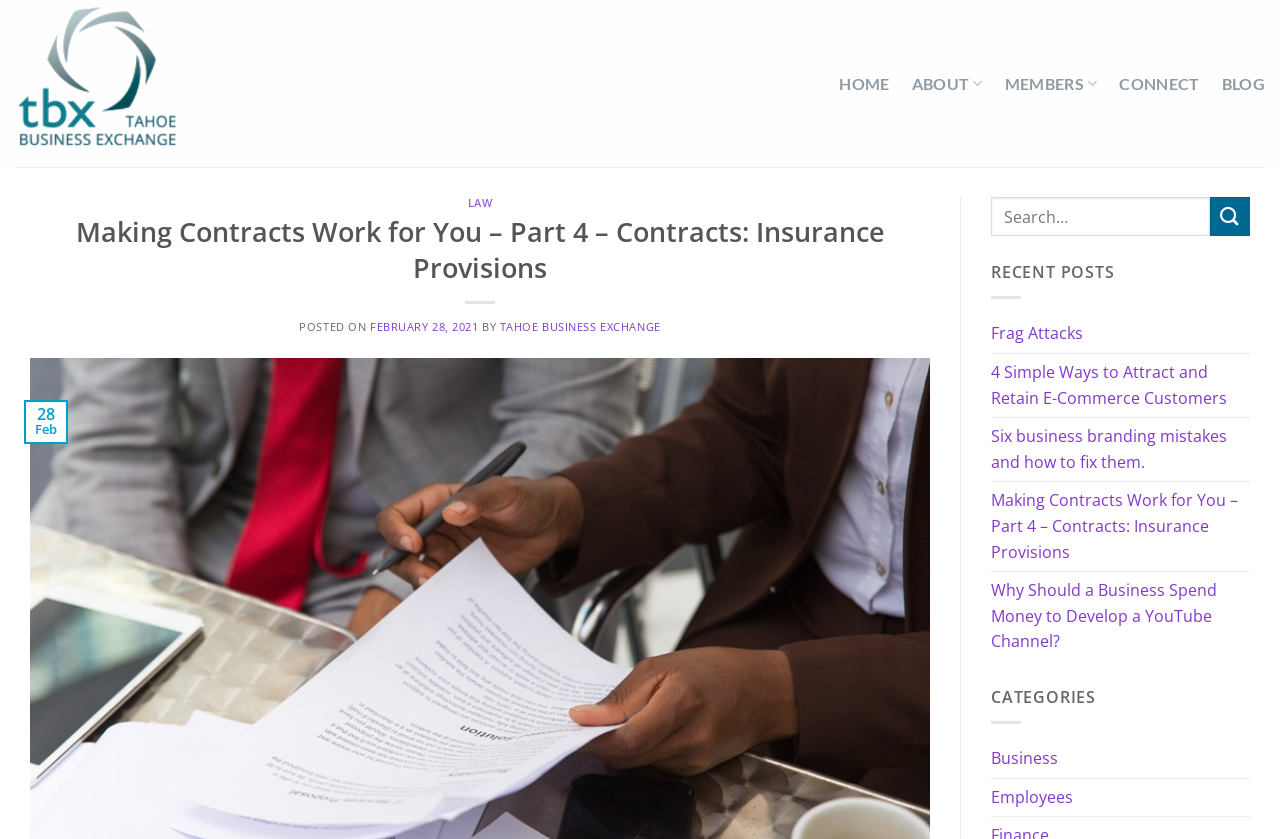Locate the bounding box of the user interface element based on this description: "Business".

[0.774, 0.882, 0.827, 0.927]